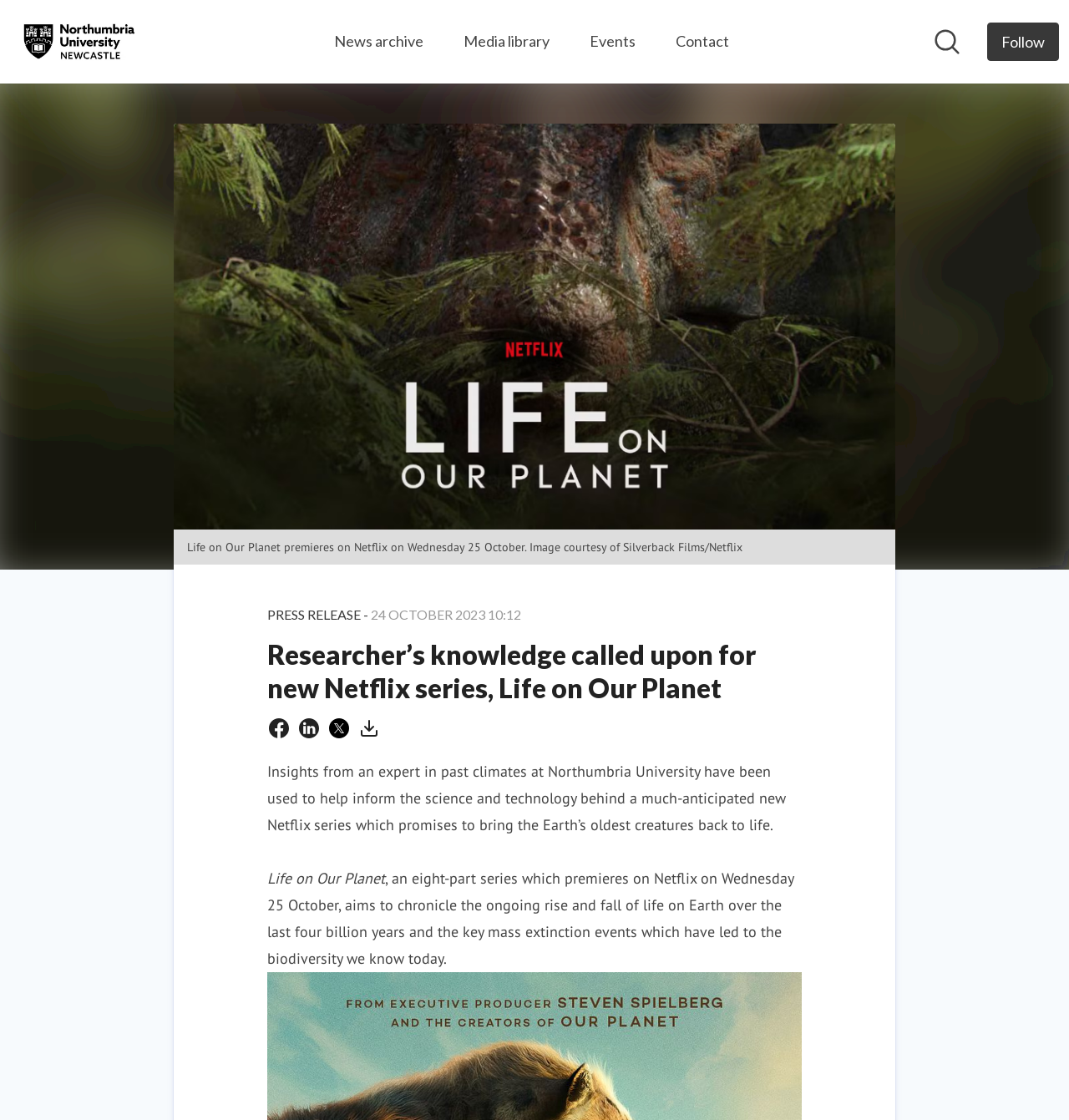Write a detailed summary of the webpage.

The webpage is about a news article from Northumbria University, Newcastle. At the top left, there is a small image and a link to the university's homepage. Below this, there are several links to other sections of the website, including "News archive", "Media library", "Events", and "Contact". On the top right, there is a search bar and a "Follow" link.

The main content of the page is a press release about a new Netflix series, "Life on Our Planet", which premieres on October 25. The series is an eight-part documentary that explores the history of life on Earth over the last four billion years. The article mentions that an expert in past climates from Northumbria University has contributed to the science and technology behind the series.

Below the title, there are social media links to Facebook, LinkedIn, and Twitter, as well as a link to download the press release as a PDF. The main text of the article is divided into three paragraphs, which provide more information about the series and its goals.

There is a large image on the right side of the page, which is a promotional image for the Netflix series. It takes up most of the right side of the page, from the top to about halfway down.